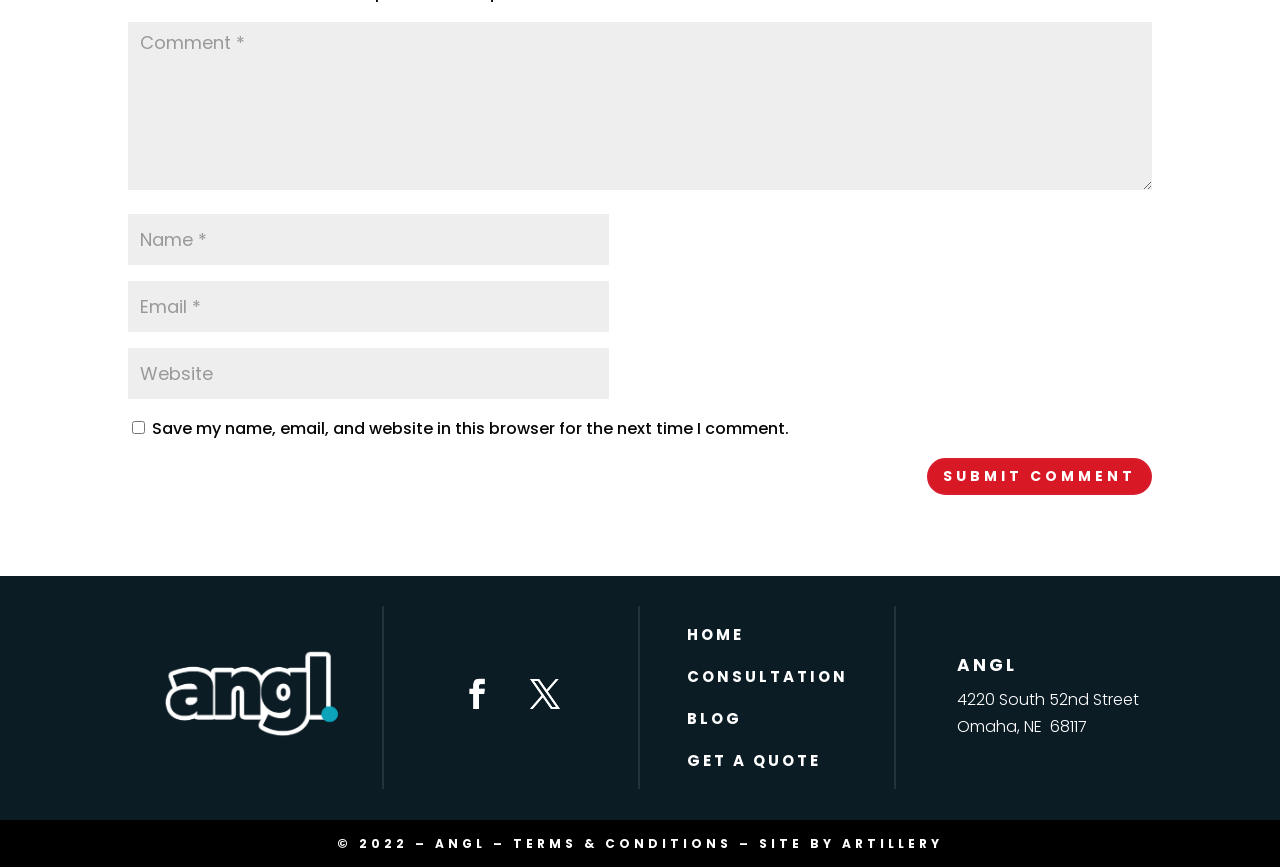What is the text of the button?
Look at the webpage screenshot and answer the question with a detailed explanation.

The button element with ID 280 has a label 'SUBMIT COMMENT' which is indicated by the StaticText element with ID 346. This label is positioned within the button's bounding box coordinate of [0.724, 0.529, 0.9, 0.571].